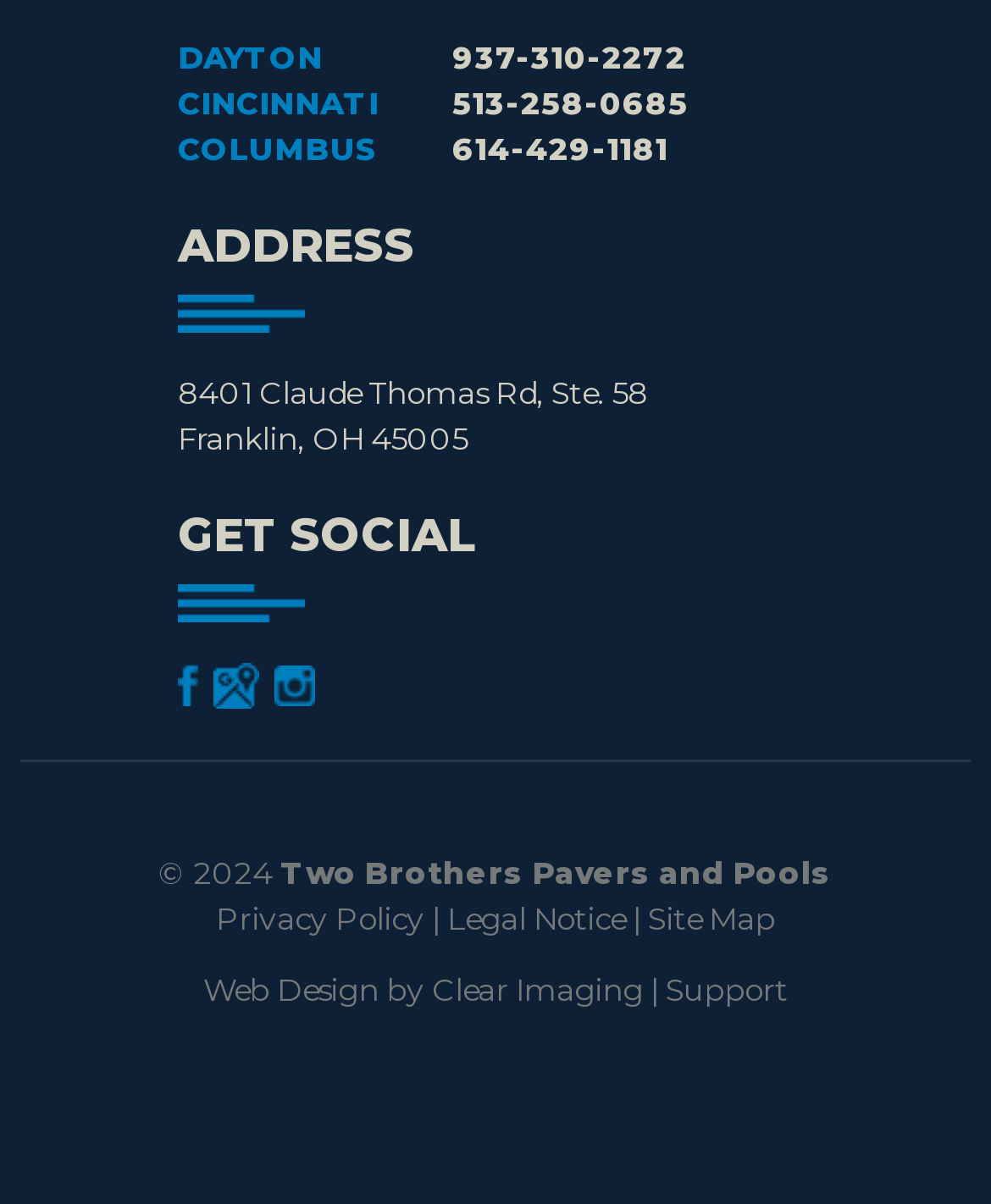Pinpoint the bounding box coordinates of the area that must be clicked to complete this instruction: "check Instagram".

[0.277, 0.551, 0.318, 0.582]